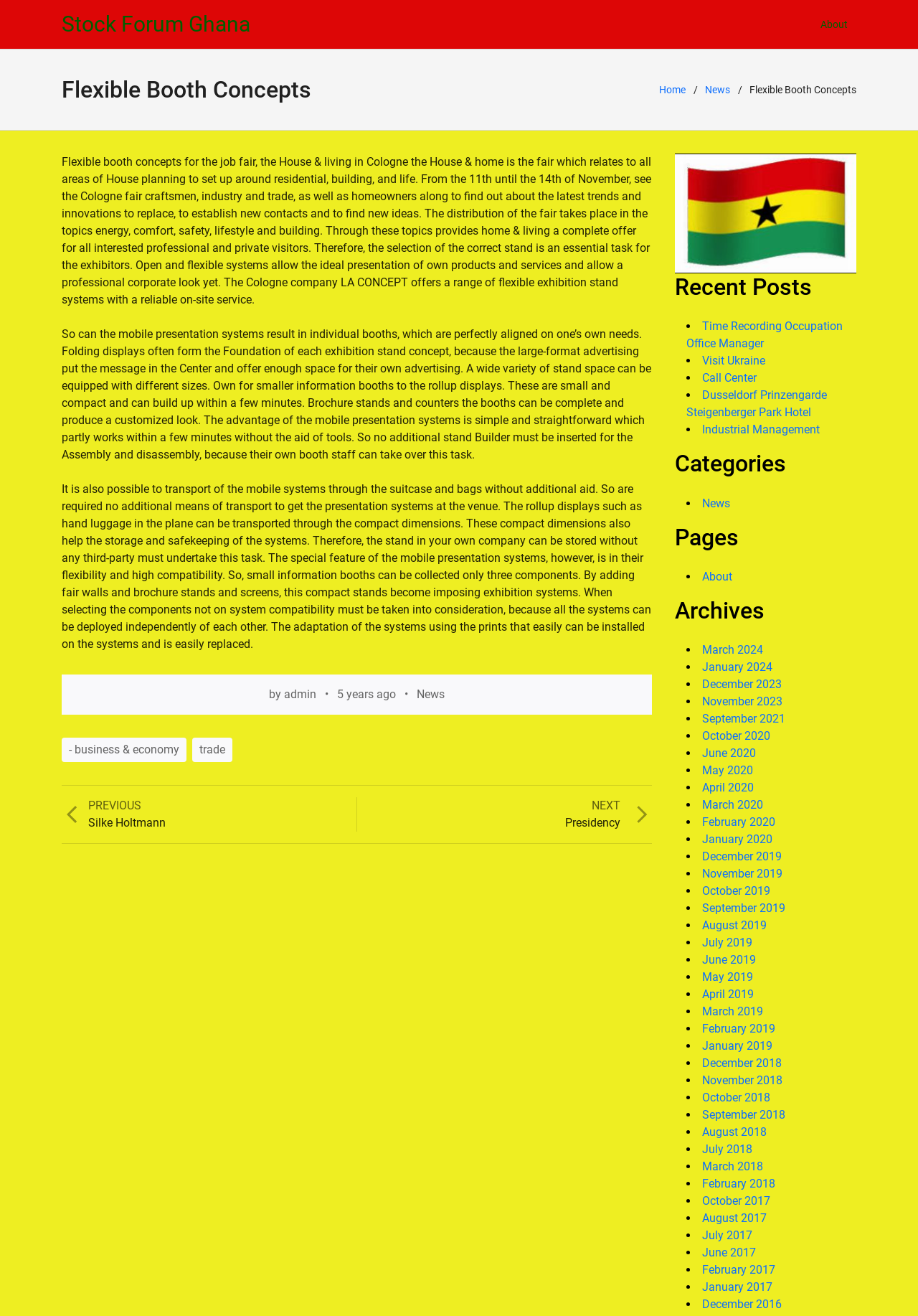How many recent posts are listed?
Based on the image, give a concise answer in the form of a single word or short phrase.

4